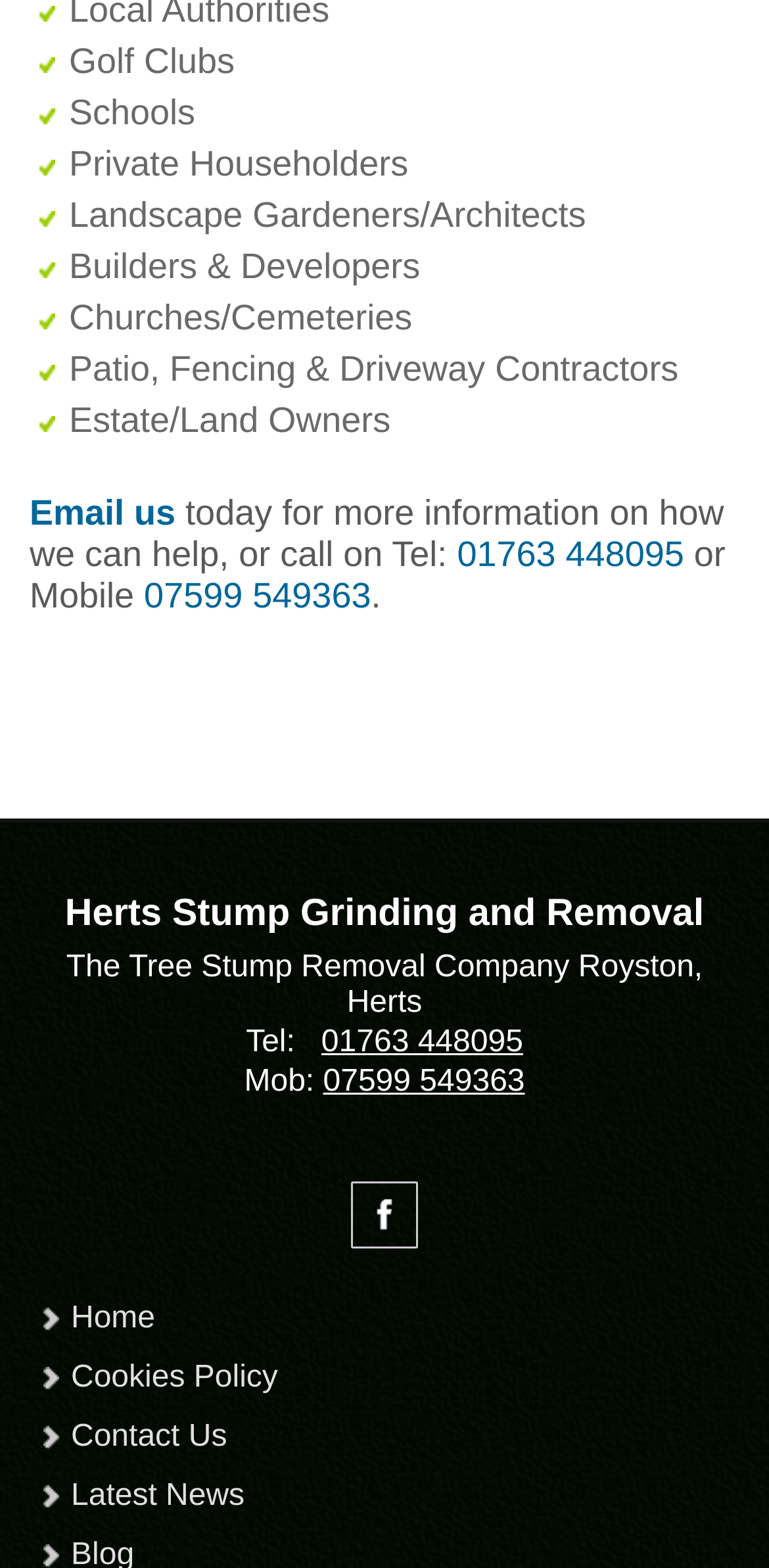Determine the bounding box coordinates for the element that should be clicked to follow this instruction: "Click Home". The coordinates should be given as four float numbers between 0 and 1, in the format [left, top, right, bottom].

[0.051, 0.823, 0.949, 0.86]